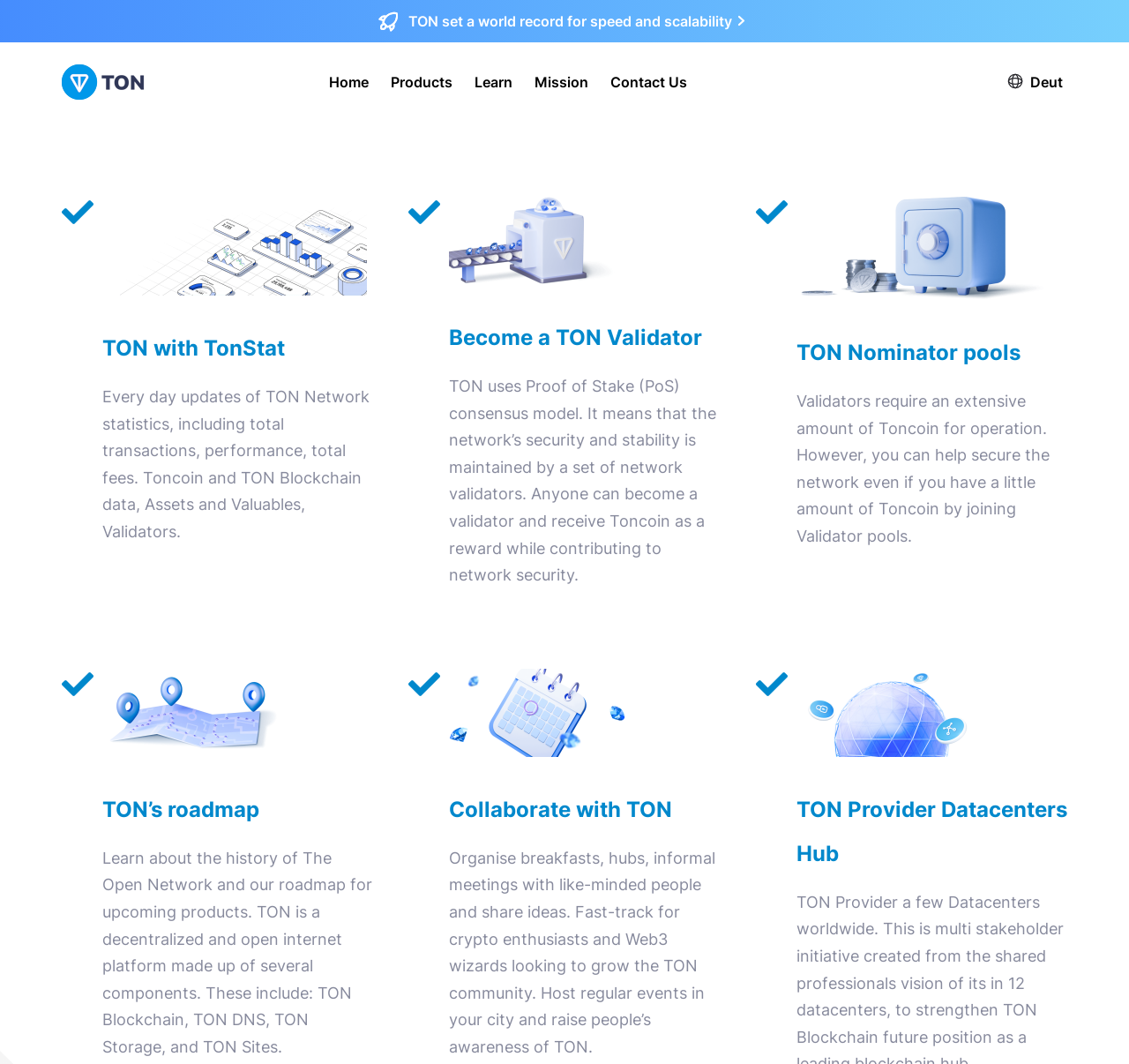What is the name of the platform described on this webpage?
Please look at the screenshot and answer using one word or phrase.

TON